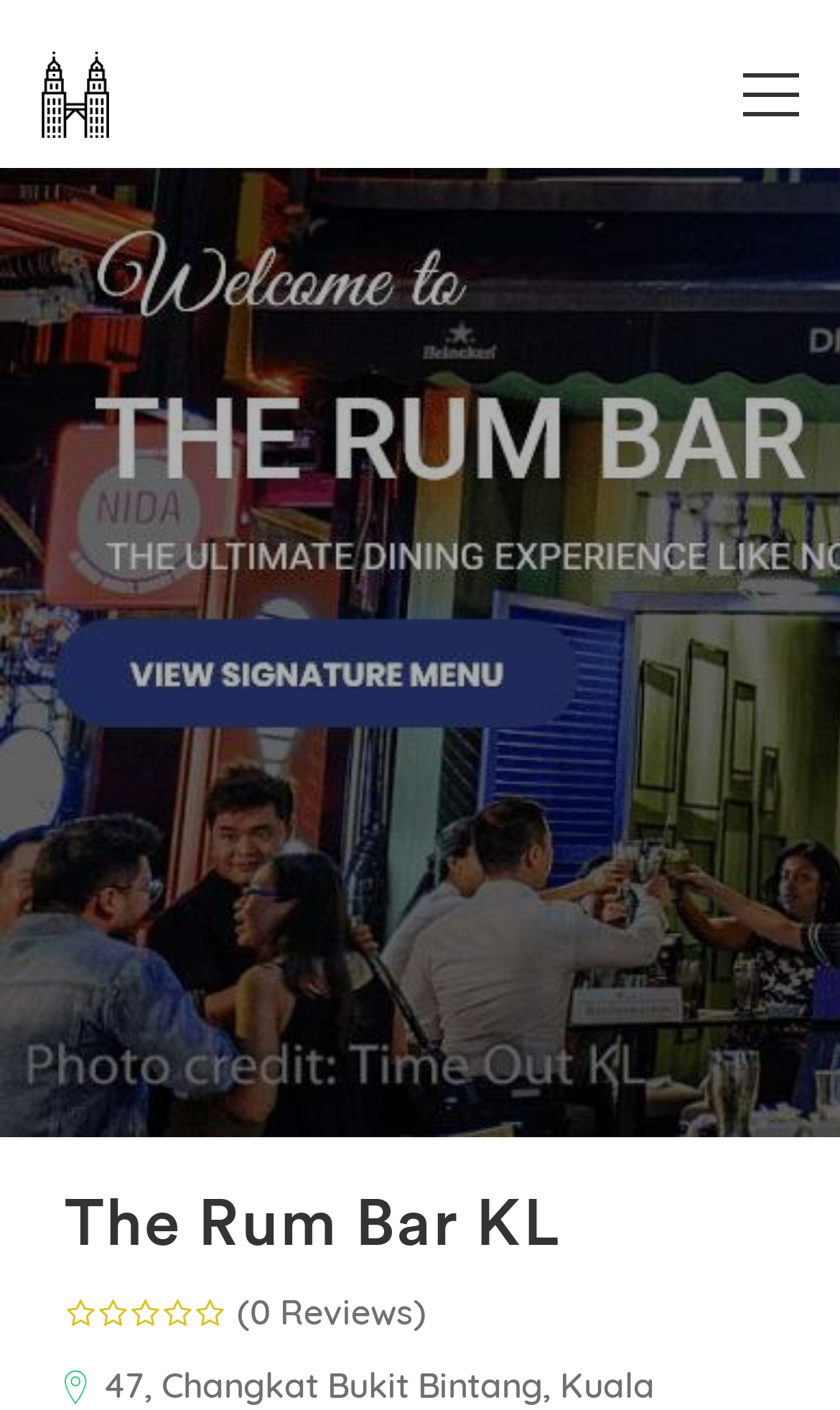Using the format (top-left x, top-left y, bottom-right x, bottom-right y), and given the element description, identify the bounding box coordinates within the screenshot: Malaysia Business Directory

[0.038, 0.116, 0.933, 0.158]